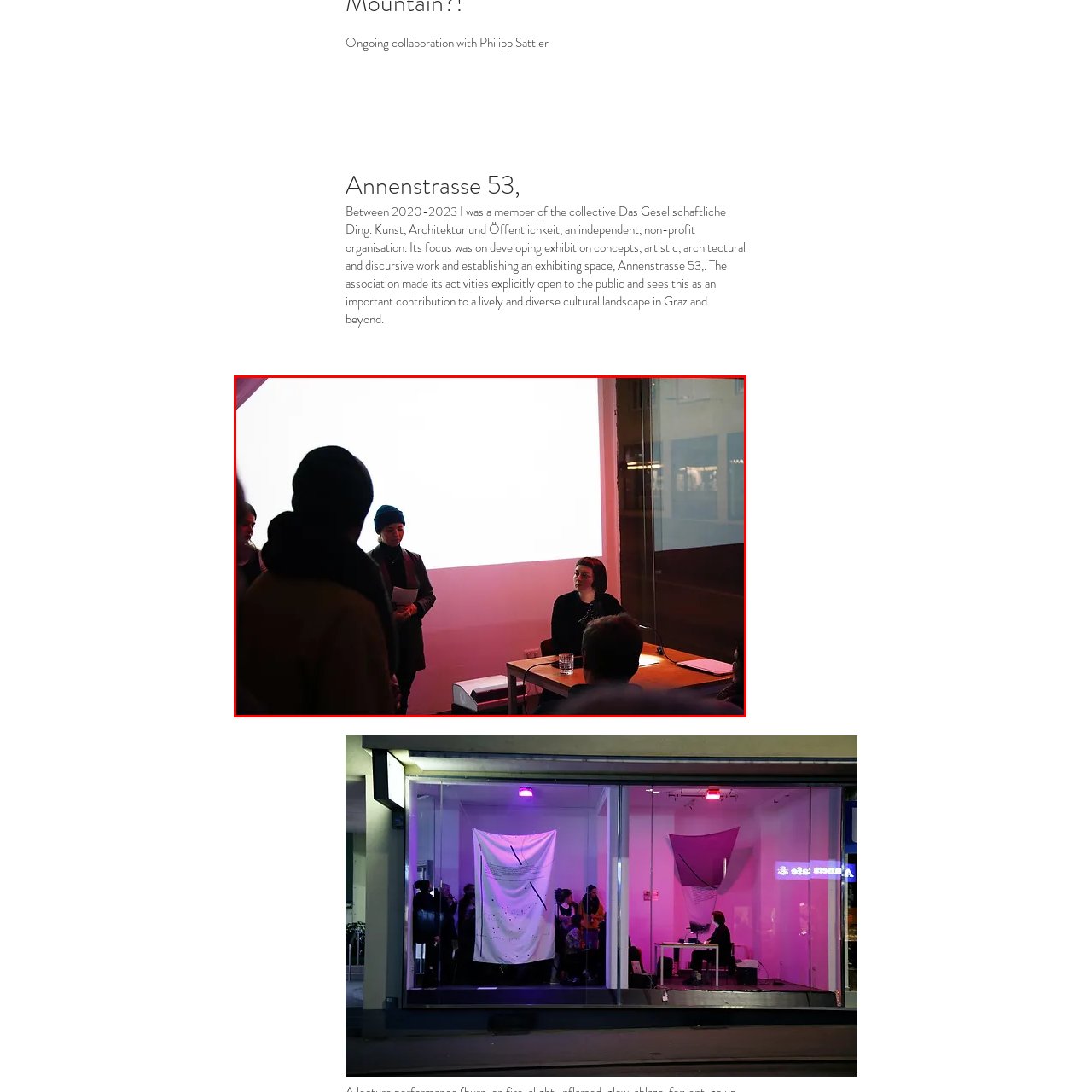Give a detailed account of the scene depicted within the red boundary.

The image captures an intimate moment during a public event held at Annenstrasse 53, a space dedicated to fostering artistic and architectural dialogue. The scene features two women engaging in discussion, with one seated at a table and the other standing, seemingly presenting or sharing thoughts with the audience. Behind them, a stark white screen provides a minimalist backdrop, highlighting the focus on the speakers' interaction. The atmosphere appears reflective and participatory, inviting attendees to engage with the themes of art, architecture, and public discourse. Glassware is visible on the table, suggesting a welcoming environment for conversation. This gathering reflects the collective's commitment to openness and contribution to Graz’s vibrant cultural landscape between 2020 and 2023.